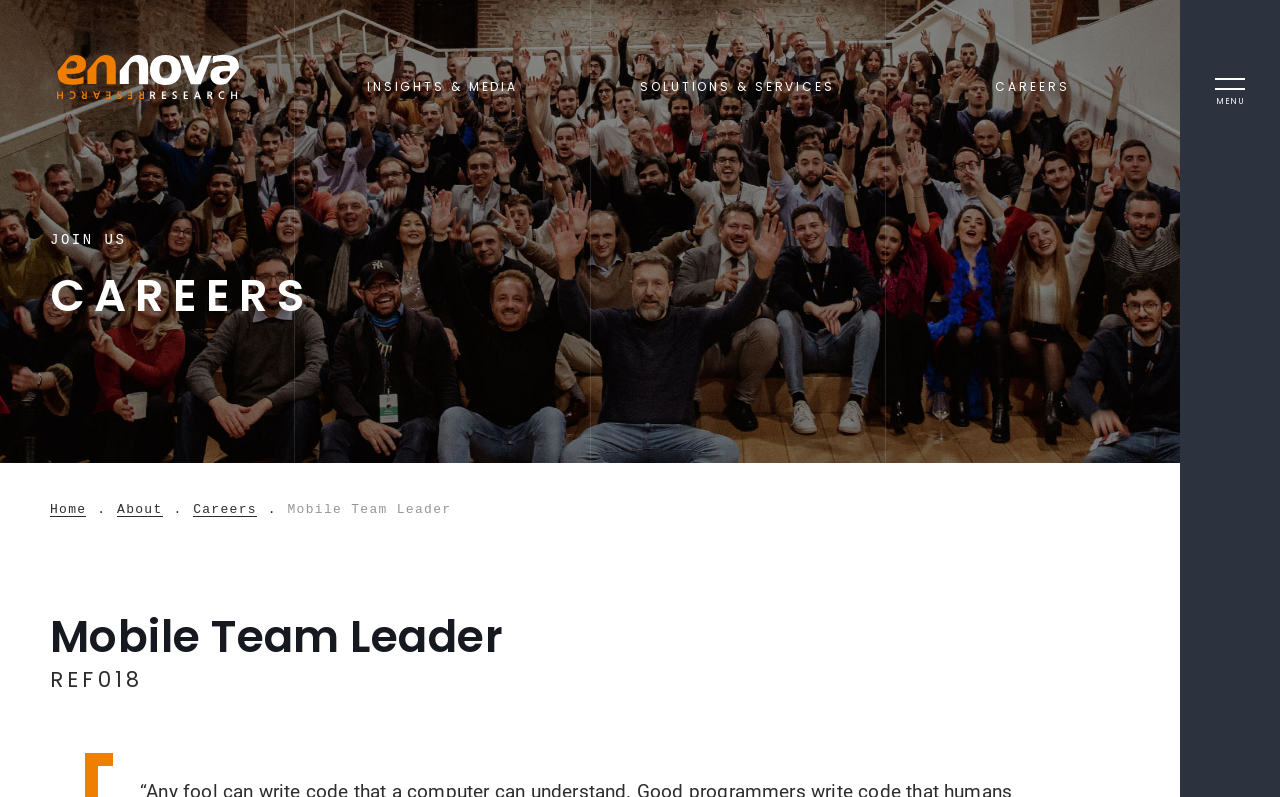What is the text of the call-to-action button?
Please provide a full and detailed response to the question.

I looked for a button-like element with a prominent bounding box coordinate and found a static text element with the text 'JOIN US'. The element is a child of the 'CAREERS' link, which suggests it is a call-to-action button.